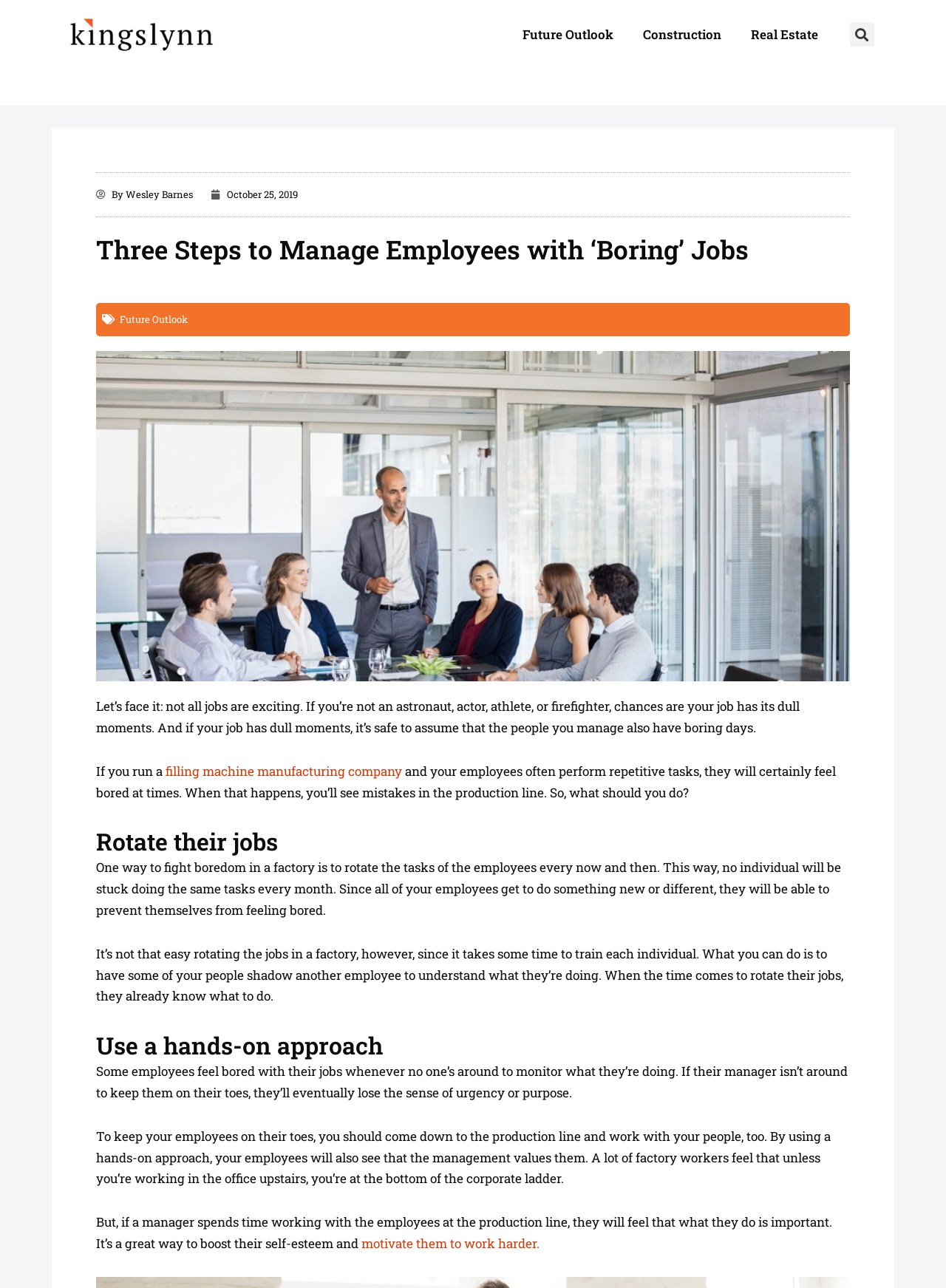Please specify the bounding box coordinates of the clickable section necessary to execute the following command: "Click the Kingslynn logo".

[0.07, 0.011, 0.23, 0.042]